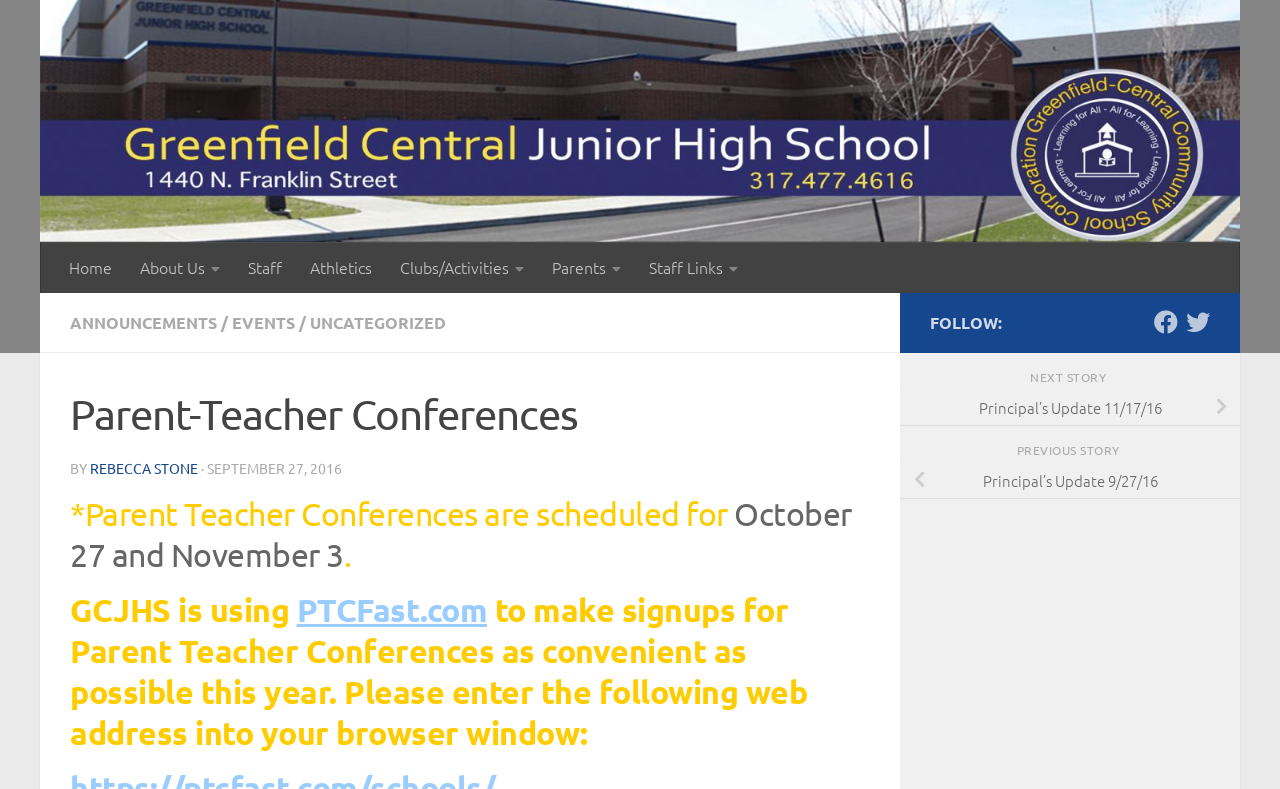Identify the bounding box for the given UI element using the description provided. Coordinates should be in the format (top-left x, top-left y, bottom-right x, bottom-right y) and must be between 0 and 1. Here is the description: www.onwell.cn

None